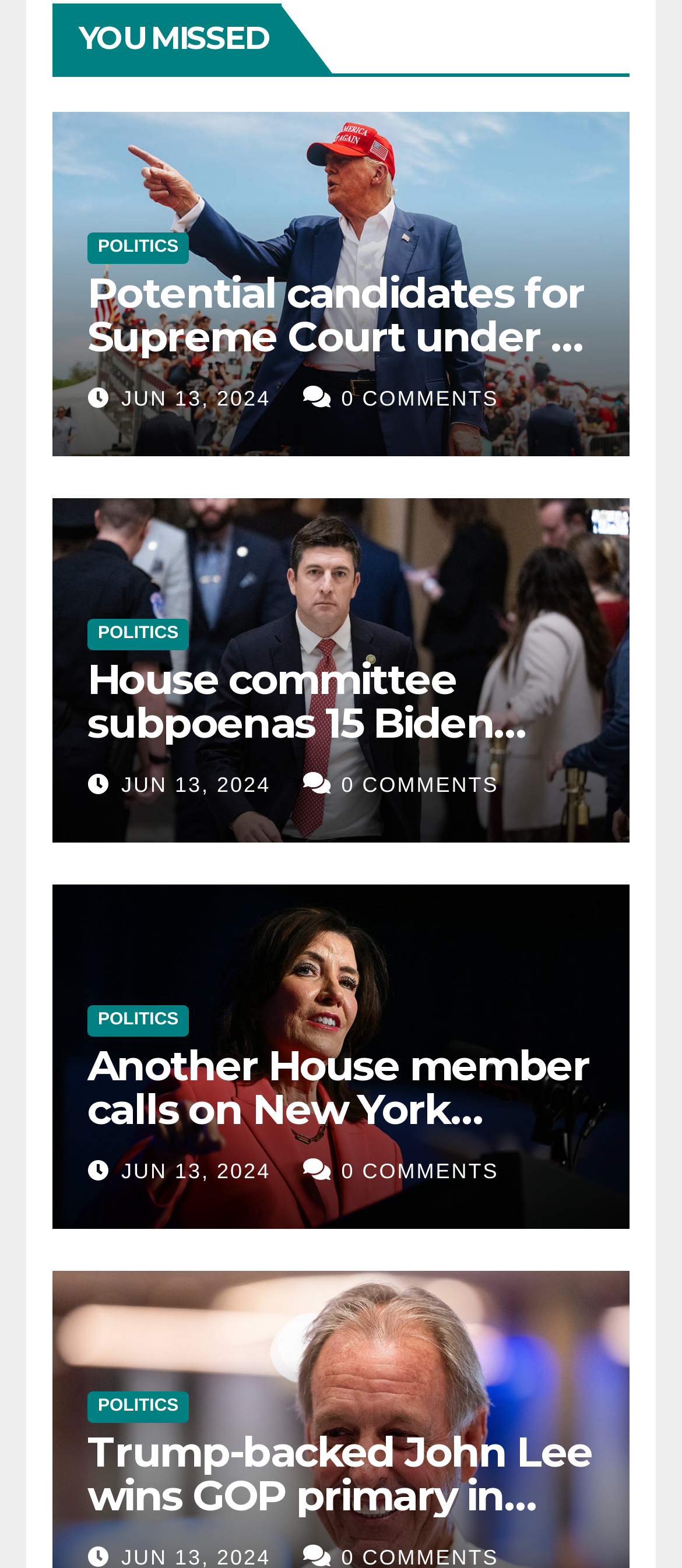What is the category of the first article?
Give a thorough and detailed response to the question.

I determined the category of the first article by looking at the link 'POLITICS' with bounding box coordinates [0.128, 0.148, 0.277, 0.168] which is located near the heading 'Potential candidates for Supreme Court under a second Donald Trump term'.